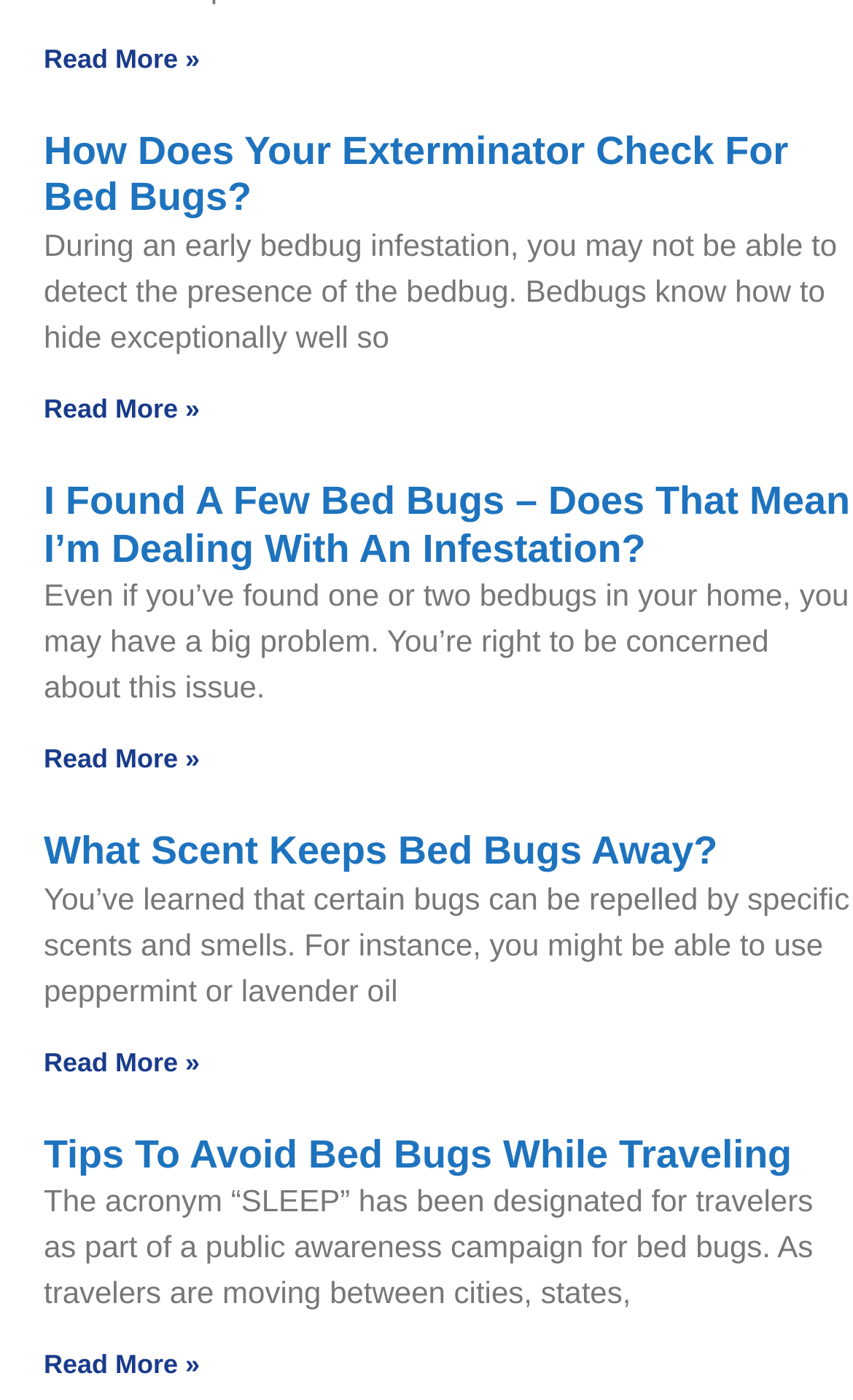Please identify the bounding box coordinates of the clickable region that I should interact with to perform the following instruction: "Get tips on avoiding bed bugs while traveling". The coordinates should be expressed as four float numbers between 0 and 1, i.e., [left, top, right, bottom].

[0.051, 0.809, 0.928, 0.84]